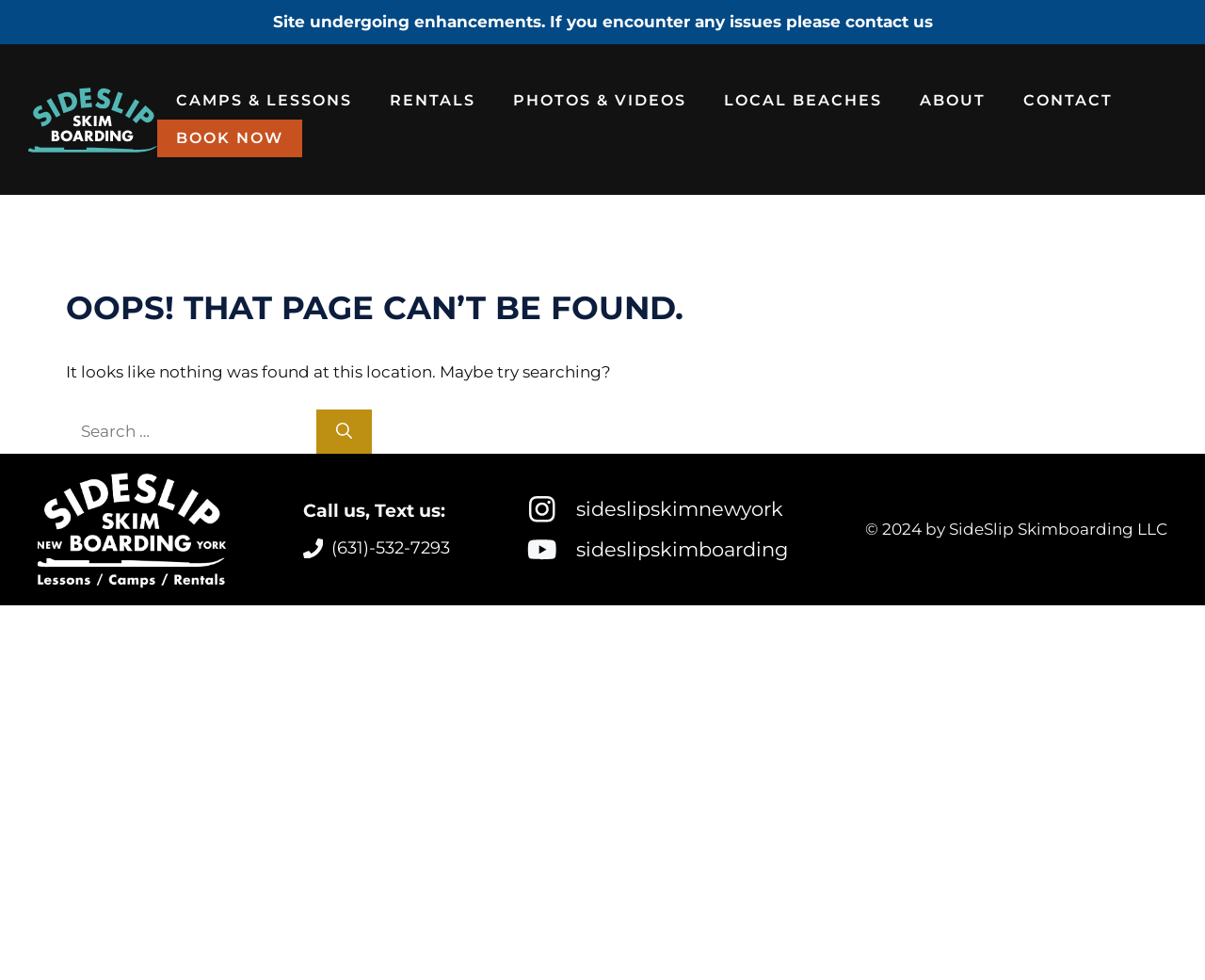What type of content is the website about?
Look at the webpage screenshot and answer the question with a detailed explanation.

The banner 'Site' contains a link 'Side/Slip Skimboarding' and the image 'Side/Slip Skimboarding', which suggests that the website is about skimboarding. Additionally, the navigation links 'CAMPS & LESSONS', 'RENTALS', 'PHOTOS & VIDEOS', and 'LOCAL BEACHES' also support this conclusion.